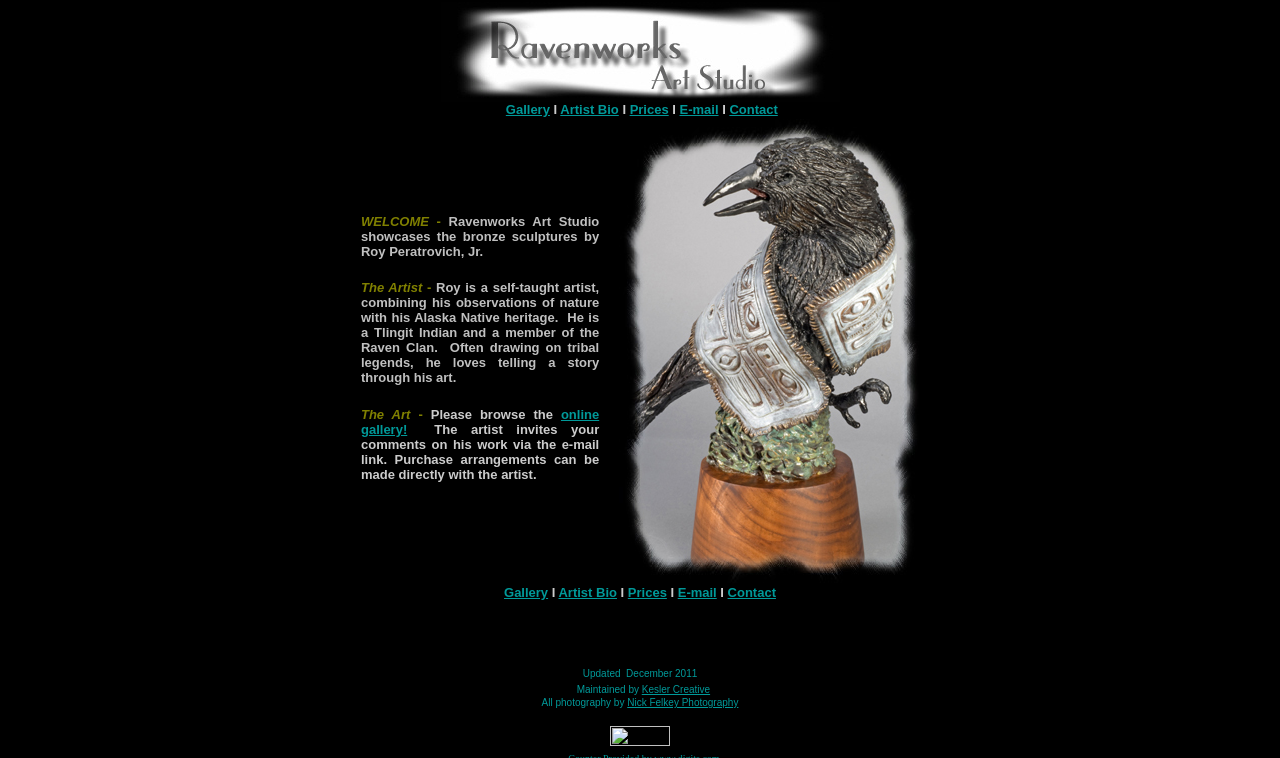Detail the webpage's structure and highlights in your description.

The webpage is about Ravenworks Art Studio, showcasing the bronze sculptures of Roy Peratrovich, Jr., a native Tlingit Indian. At the top, there is a navigation menu with links to "Gallery", "Artist Bio", "Prices", "E-mail", and "Contact". Below the menu, there is a large image of the studio's logo.

The main content area is divided into two sections. On the left, there is a welcome message and a brief introduction to the artist, Roy Peratrovich, Jr., who combines his observations of nature with his Alaska Native heritage to create bronze sculptures. The text also mentions that he is a self-taught artist and a member of the Raven Clan.

On the right, there is a large image of the artist, Roy Peratrovich, Jr., with a heading "Bronze Sculpture Artist Roy Peratrovich". Below the image, there are links to "Gallery", "Artist Bio", "Prices", "E-mail", and "Contact", which are duplicates of the navigation menu at the top.

At the bottom of the page, there are some additional links and text, including a note that the page was updated in December 2011, a credit to the website maintainer, Kesler Creative, and a credit to Nick Felkey Photography for the photography. There is also a small image at the very bottom of the page.